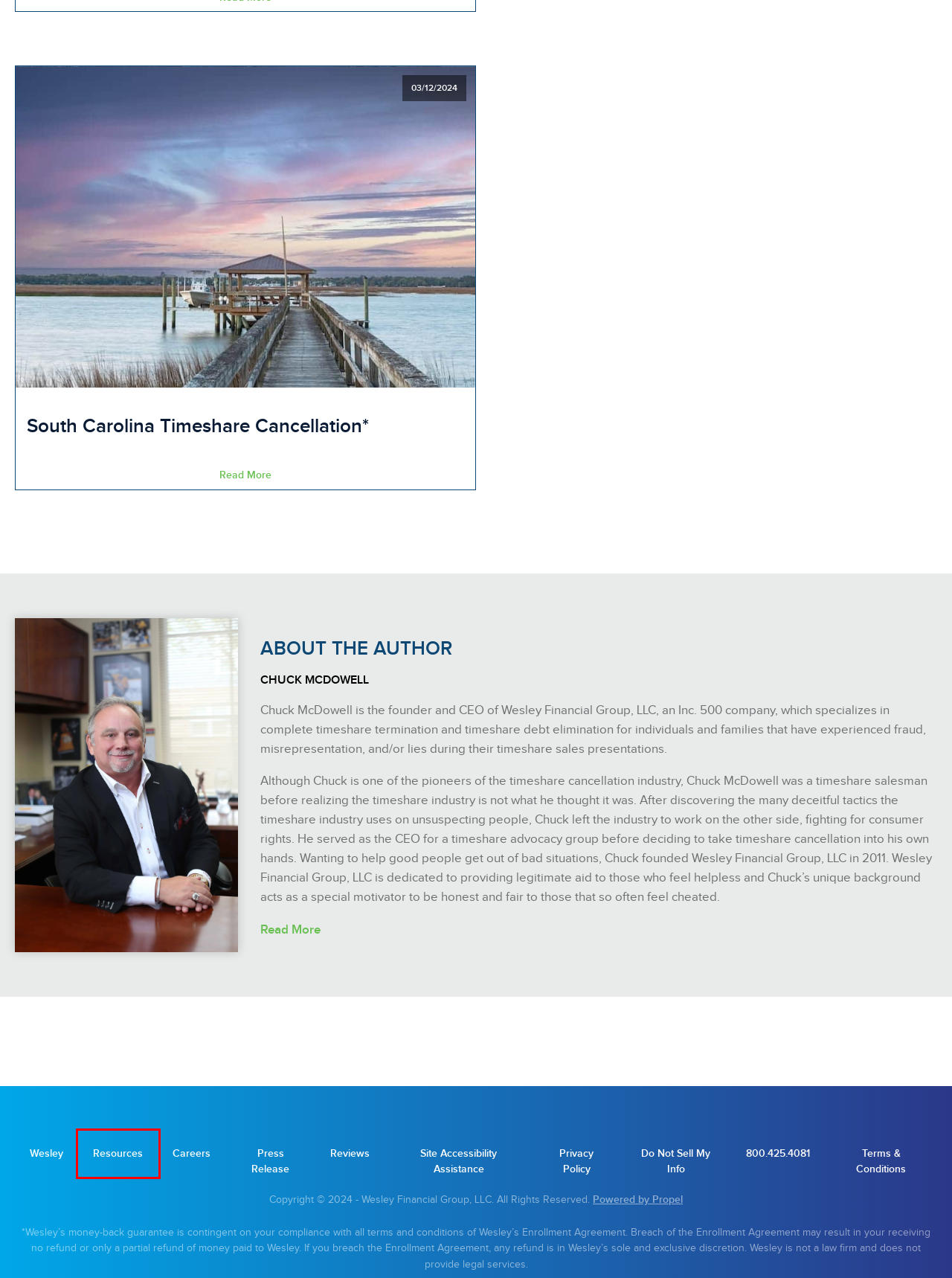You have a screenshot of a webpage where a red bounding box highlights a specific UI element. Identify the description that best matches the resulting webpage after the highlighted element is clicked. The choices are:
A. Timeshare Blog | Wesley Financial Group, LLC
B. A Tennessean Top Workplace In 2024 | Wesley Financial Group
C. South Carolina Timeshare Cancellation | Wesley Financial Group
D. Careers | Wesley Financial Group, LLC
E. Site Accessibility Assistance | Wesley Financial Group, LLC
F. Site Credit | Wesley Financial Group, LLC
G. Press | Wesley Financial Group, LLC
H. Welcome To Wesley

A